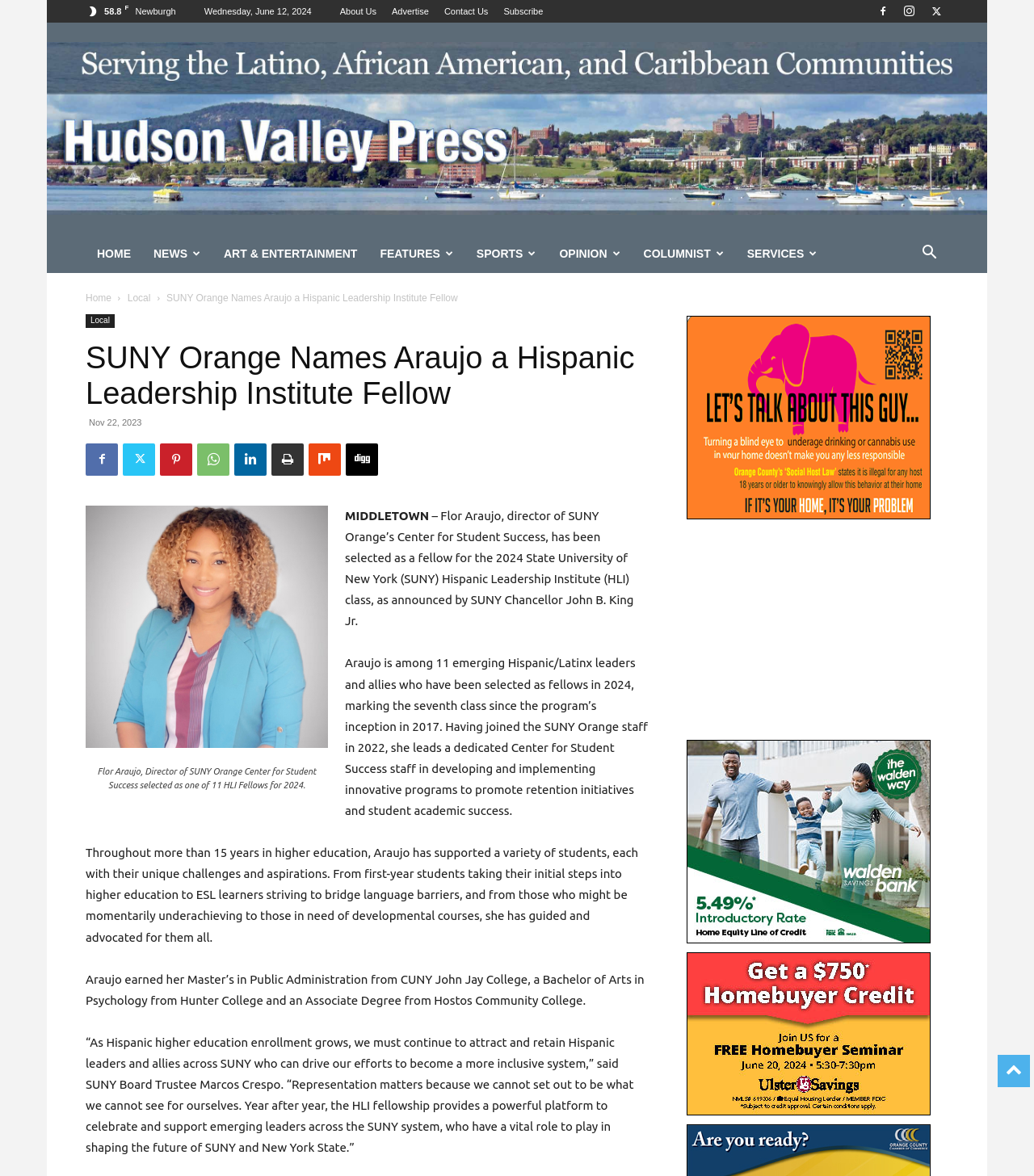What is the name of the college where Flor Araujo earned her Master’s in Public Administration?
Please use the visual content to give a single word or phrase answer.

CUNY John Jay College